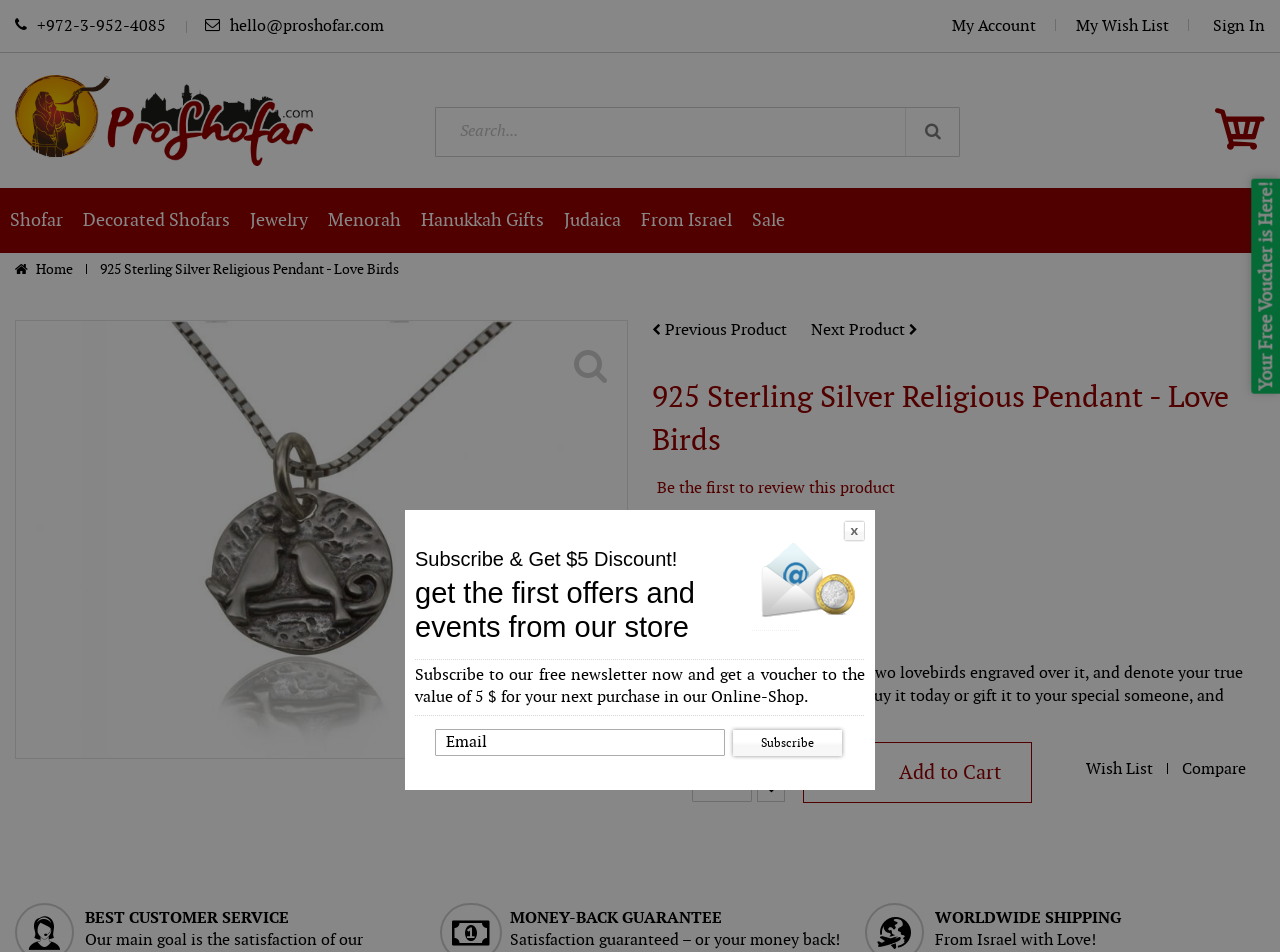What is the availability of the product?
Based on the visual information, provide a detailed and comprehensive answer.

I found the availability of the product by looking at the static text element with the bounding box coordinates [0.51, 0.543, 0.554, 0.563] which contains the text 'In stock'.